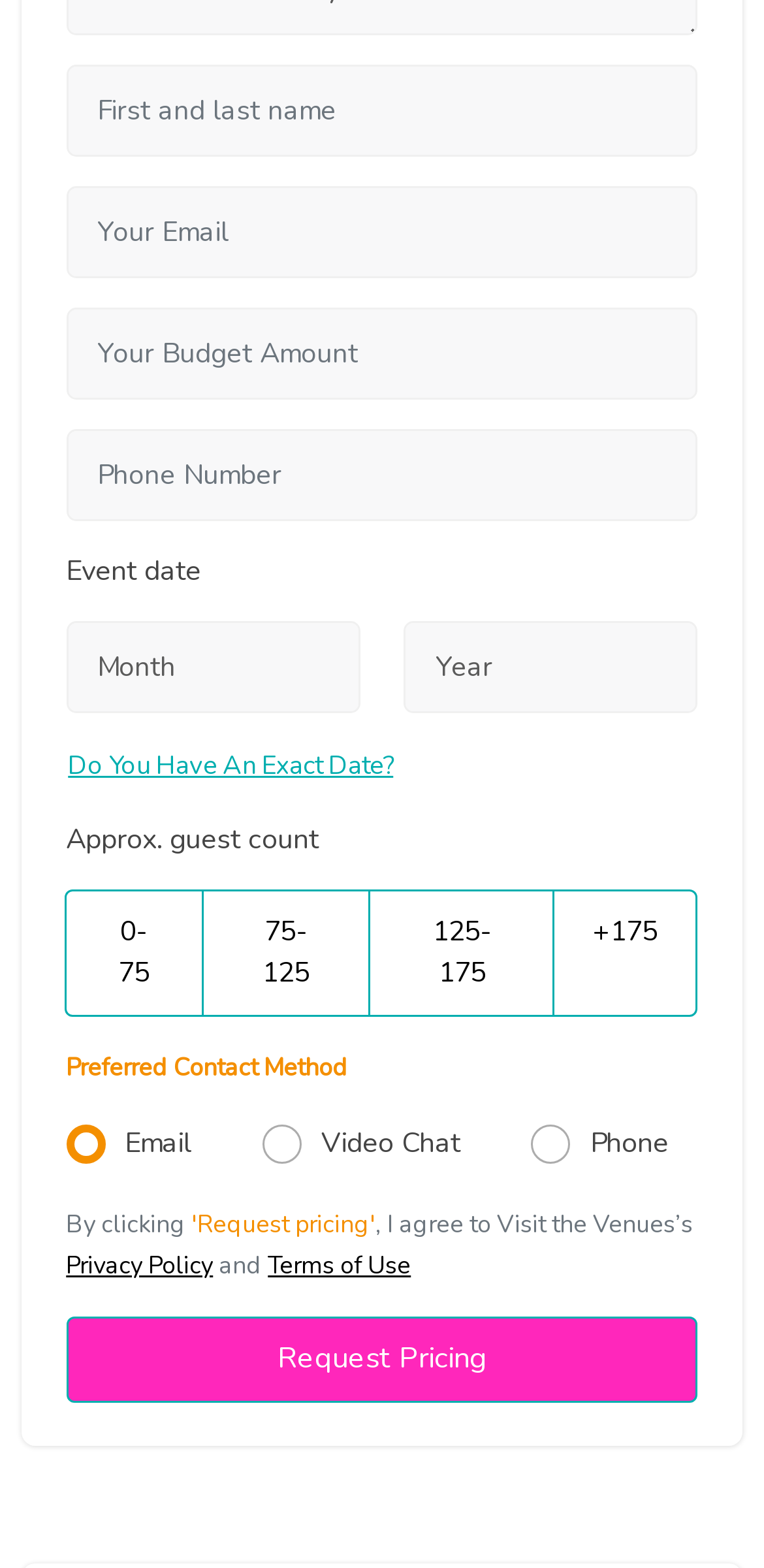Determine the bounding box coordinates of the region I should click to achieve the following instruction: "Enter first and last name". Ensure the bounding box coordinates are four float numbers between 0 and 1, i.e., [left, top, right, bottom].

[0.087, 0.041, 0.913, 0.1]